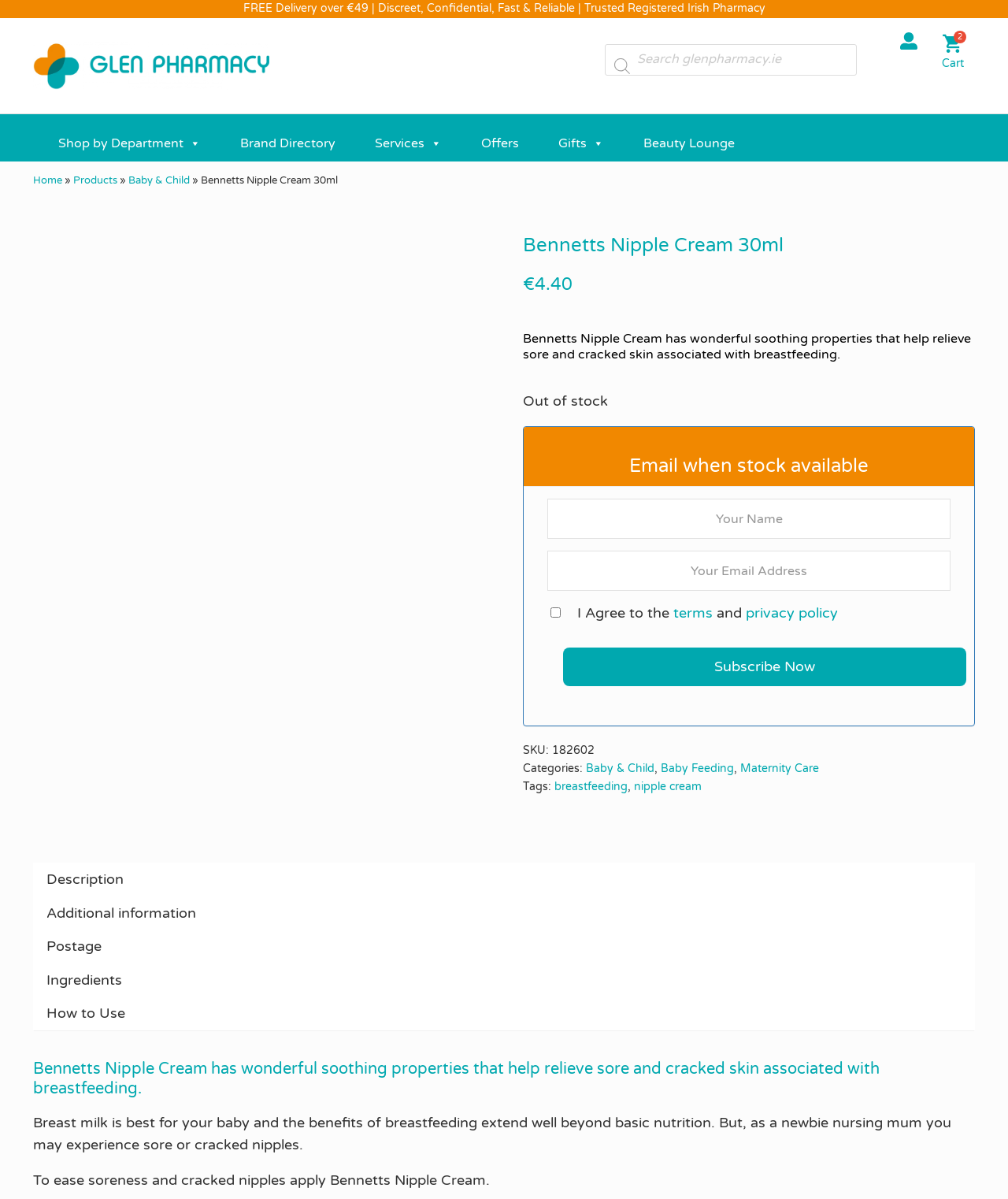Determine the bounding box coordinates of the region to click in order to accomplish the following instruction: "View cart". Provide the coordinates as four float numbers between 0 and 1, specifically [left, top, right, bottom].

[0.934, 0.025, 0.975, 0.059]